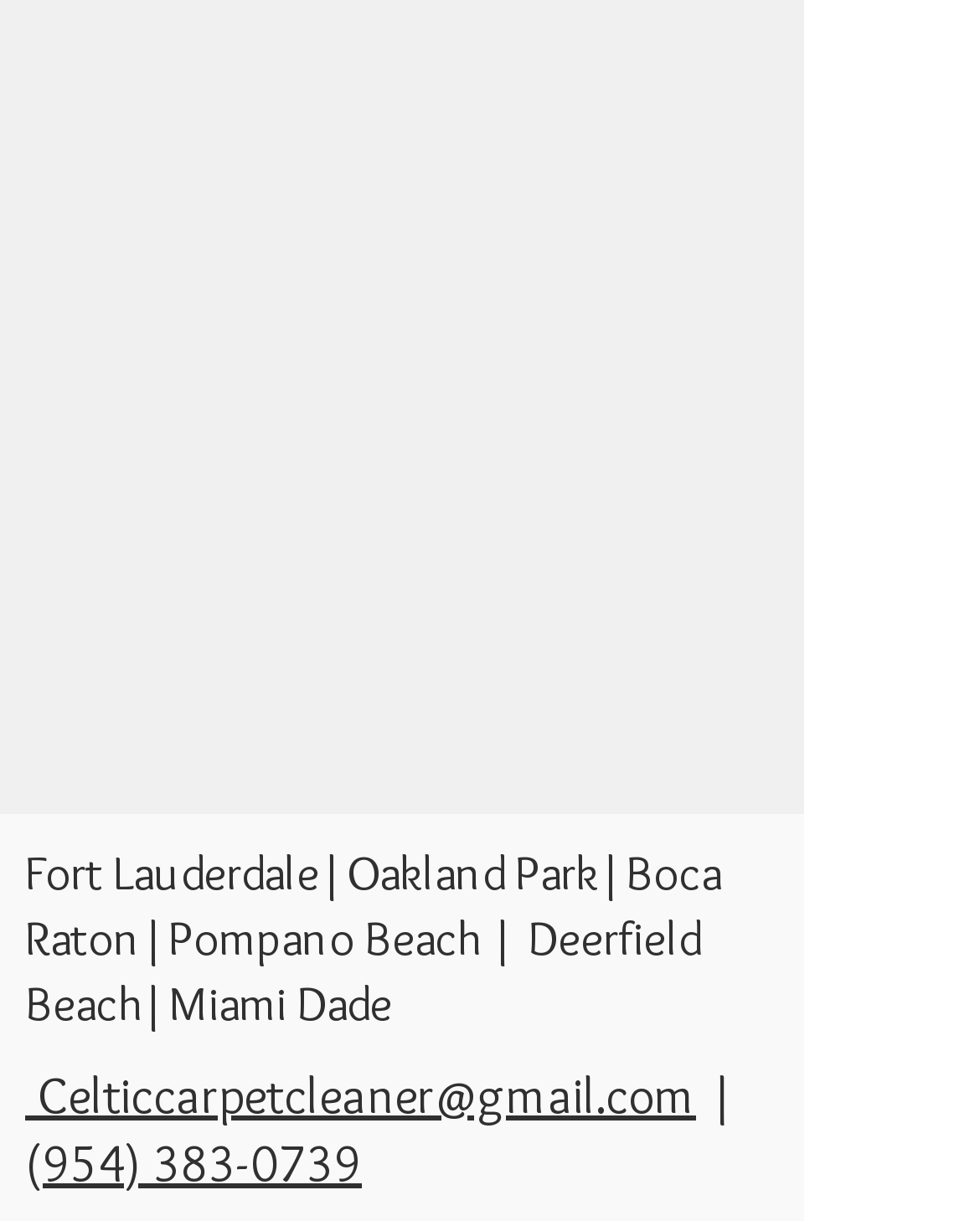From the screenshot, find the bounding box of the UI element matching this description: "Celticcarpetcleaner@gmail.com". Supply the bounding box coordinates in the form [left, top, right, bottom], each a float between 0 and 1.

[0.026, 0.872, 0.71, 0.922]